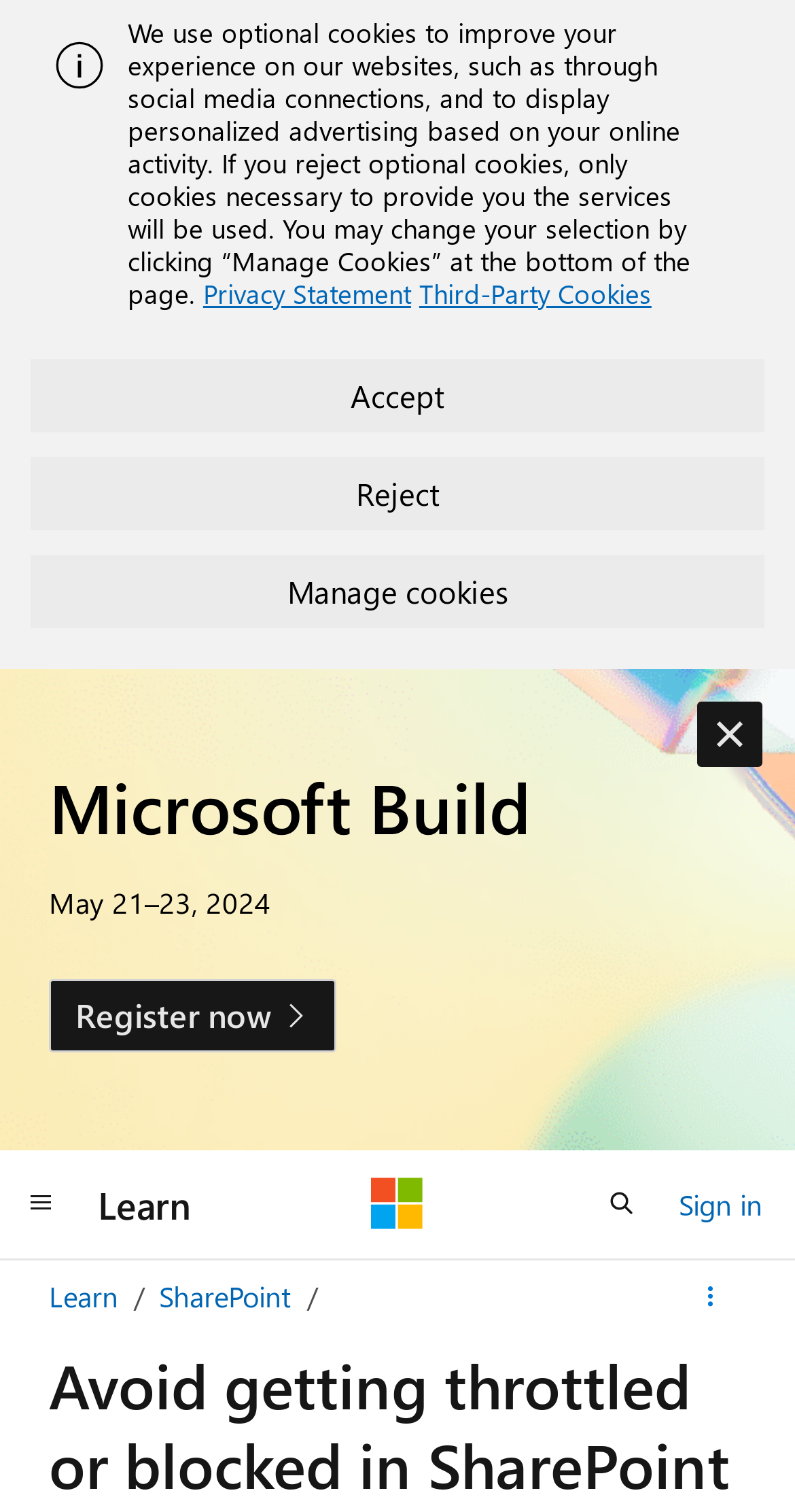Pinpoint the bounding box coordinates of the element you need to click to execute the following instruction: "dismiss alert". The bounding box should be represented by four float numbers between 0 and 1, in the format [left, top, right, bottom].

[0.877, 0.464, 0.959, 0.507]